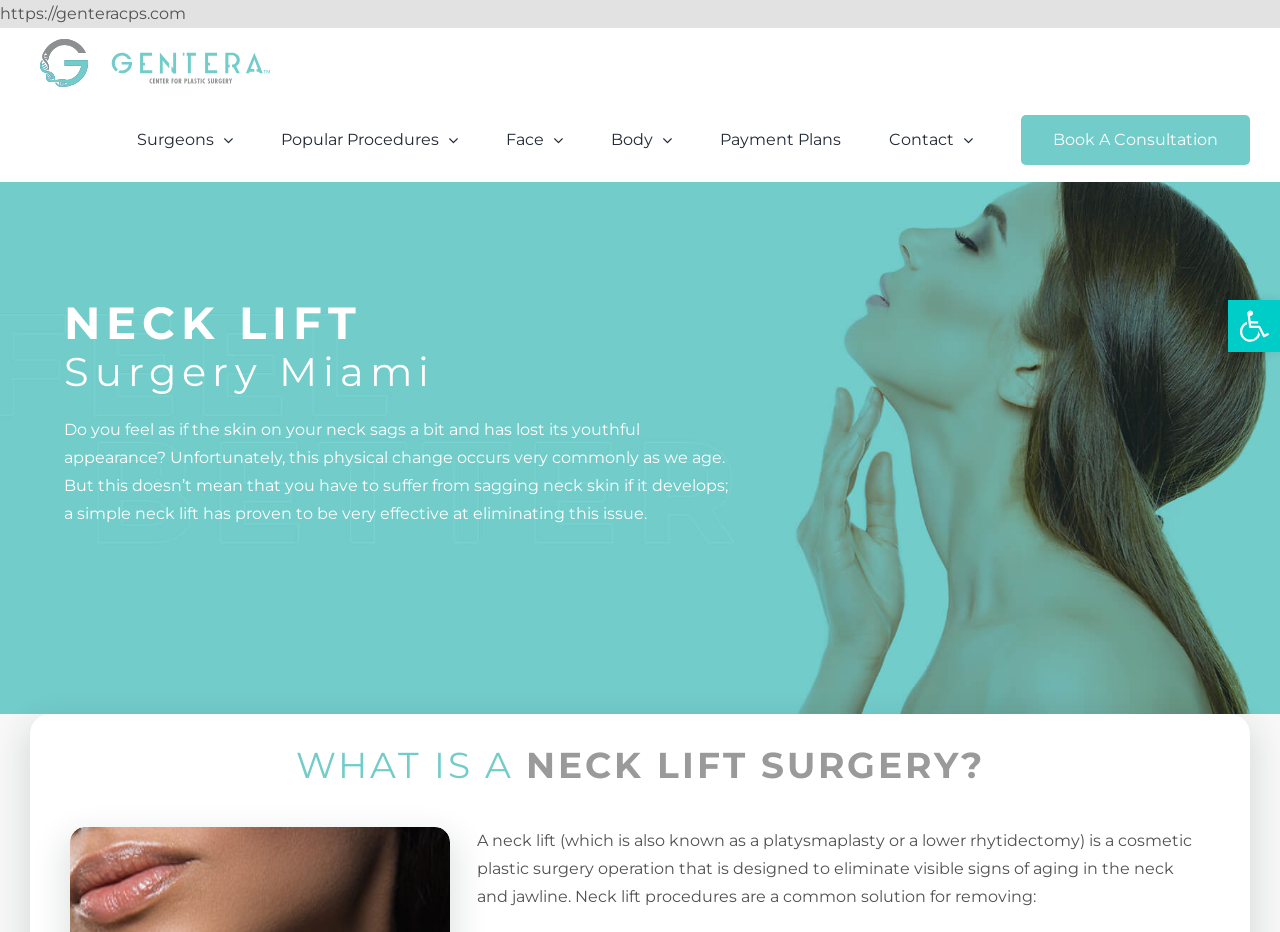Respond concisely with one word or phrase to the following query:
What is the purpose of a neck lift surgery?

Eliminate signs of aging